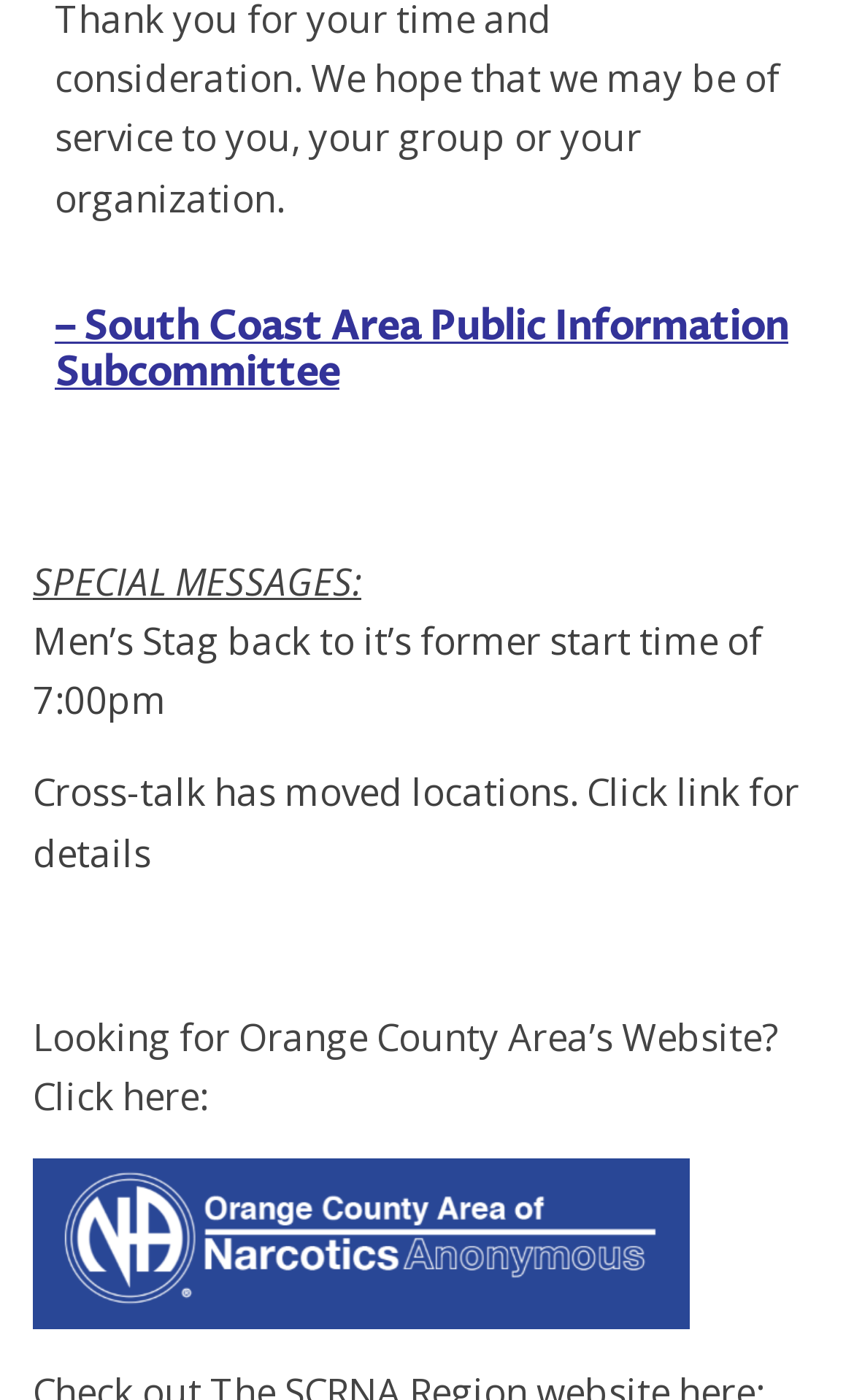What is the new start time of Men’s Stag?
Give a single word or phrase as your answer by examining the image.

7:00pm